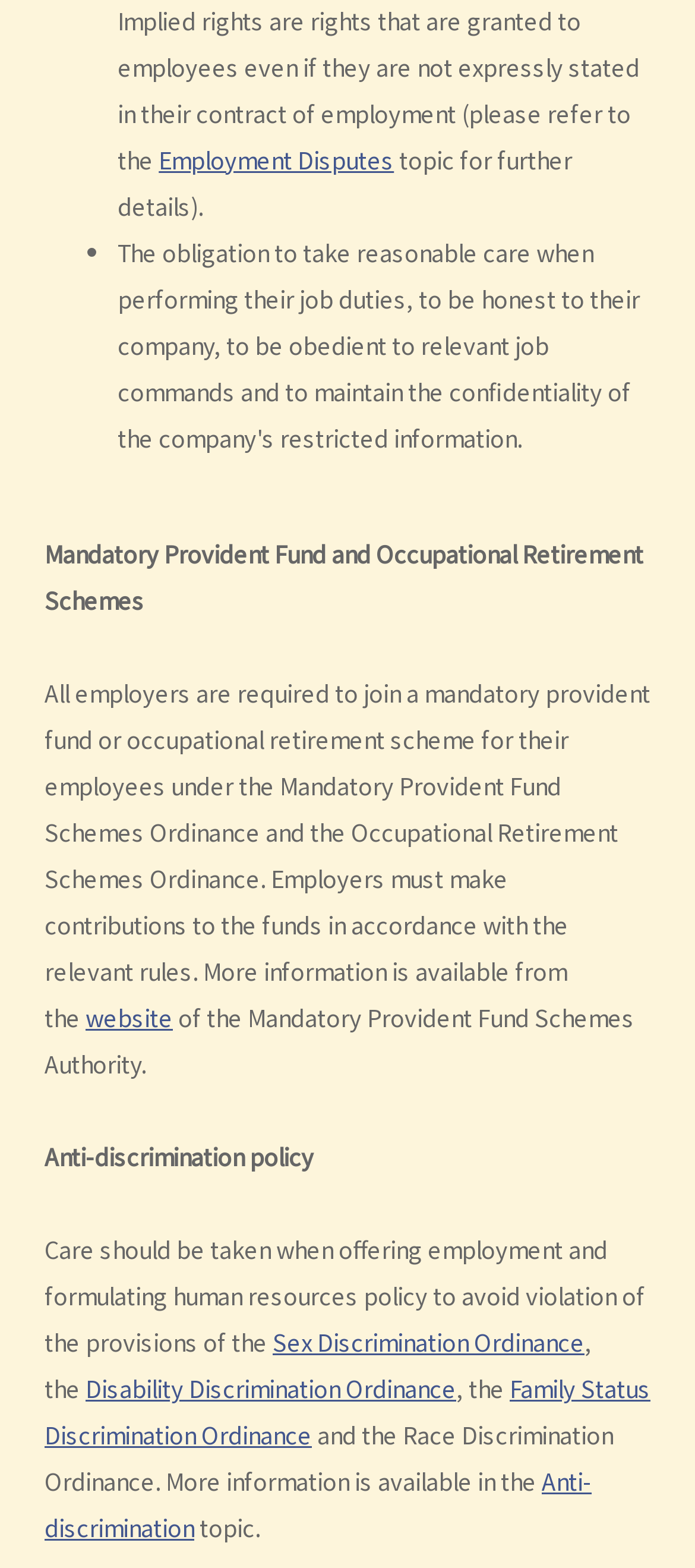Specify the bounding box coordinates for the region that must be clicked to perform the given instruction: "Visit the 'website' of the Mandatory Provident Fund Schemes Authority".

[0.123, 0.638, 0.249, 0.66]